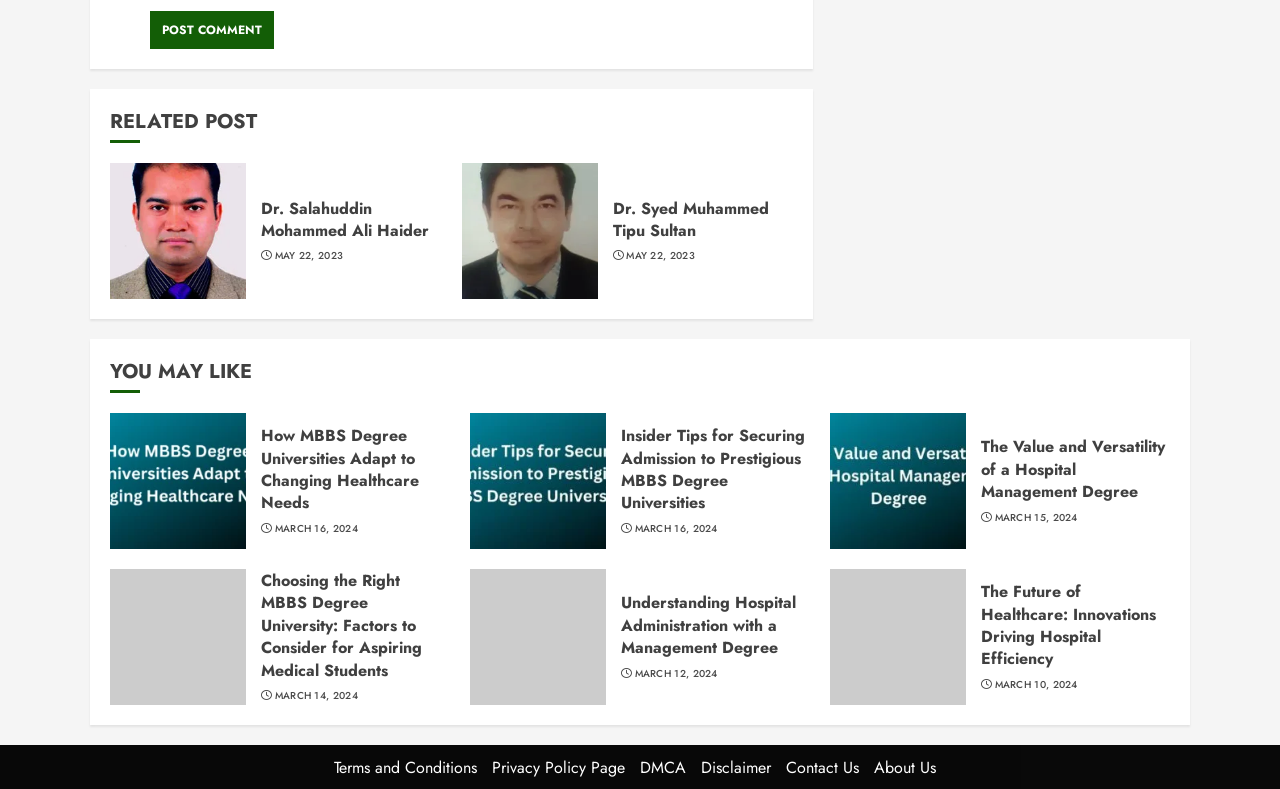What are the links at the bottom of the webpage? Refer to the image and provide a one-word or short phrase answer.

Terms and Conditions, etc.